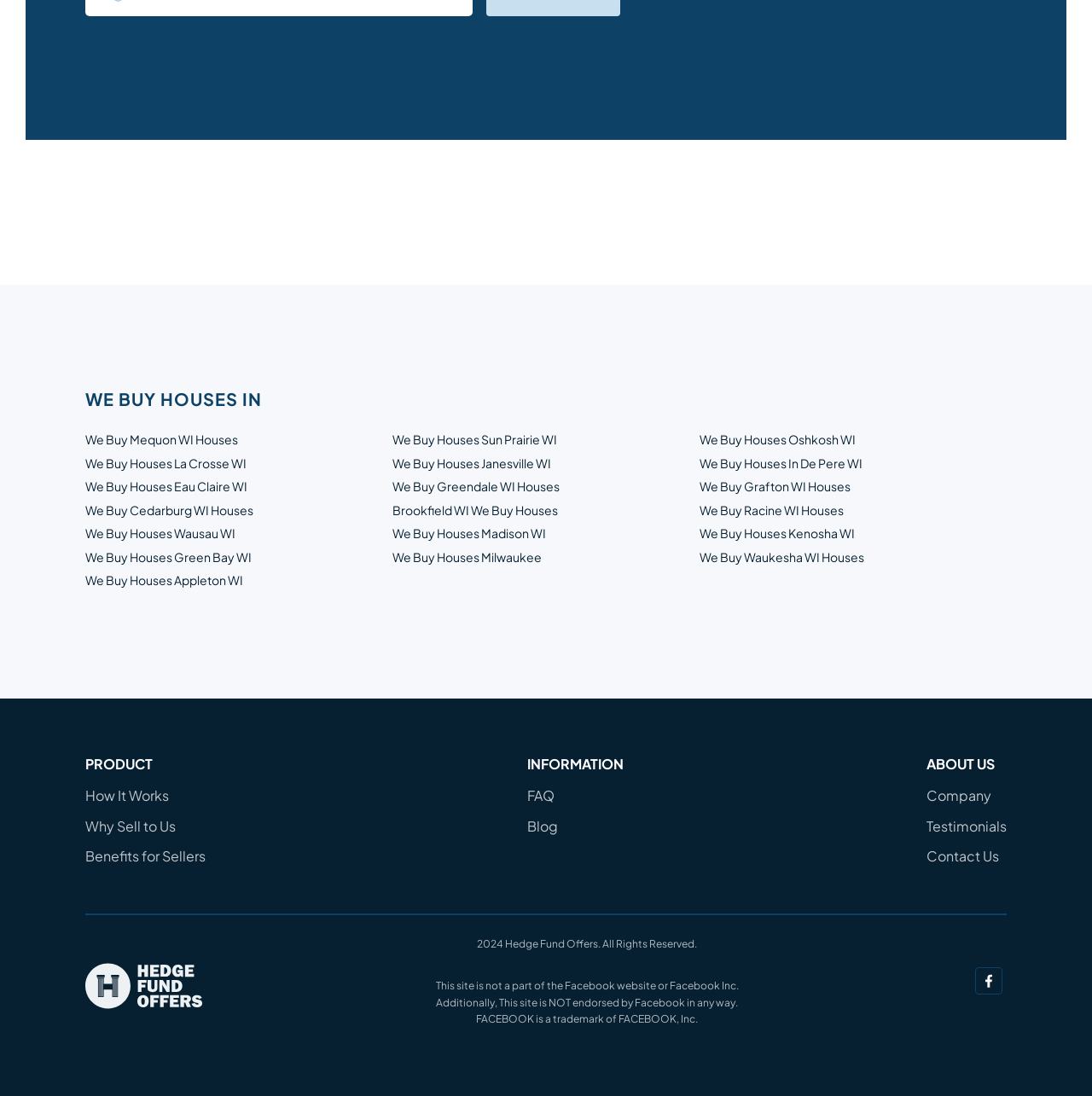Determine the bounding box coordinates for the clickable element to execute this instruction: "Read the 'FAQ'". Provide the coordinates as four float numbers between 0 and 1, i.e., [left, top, right, bottom].

[0.483, 0.718, 0.508, 0.734]